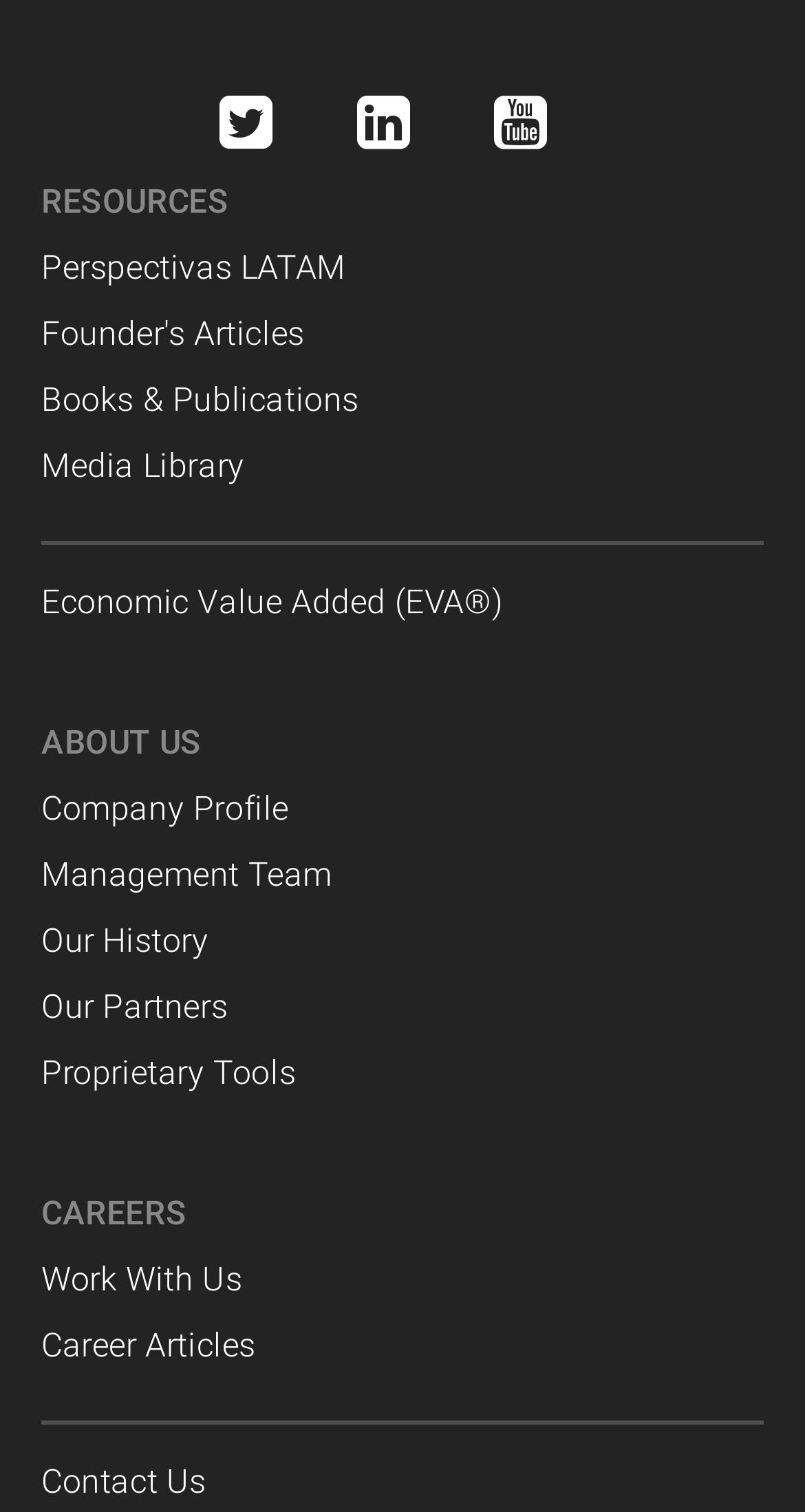Based on the image, please respond to the question with as much detail as possible:
How many categories are on the webpage?

There are 3 categories on the webpage which are 'RESOURCES', 'ABOUT US', and 'CAREERS'. These categories are separated by headings with bounding box coordinates ranging from [0.051, 0.12, 0.284, 0.145] to [0.051, 0.789, 0.232, 0.815].